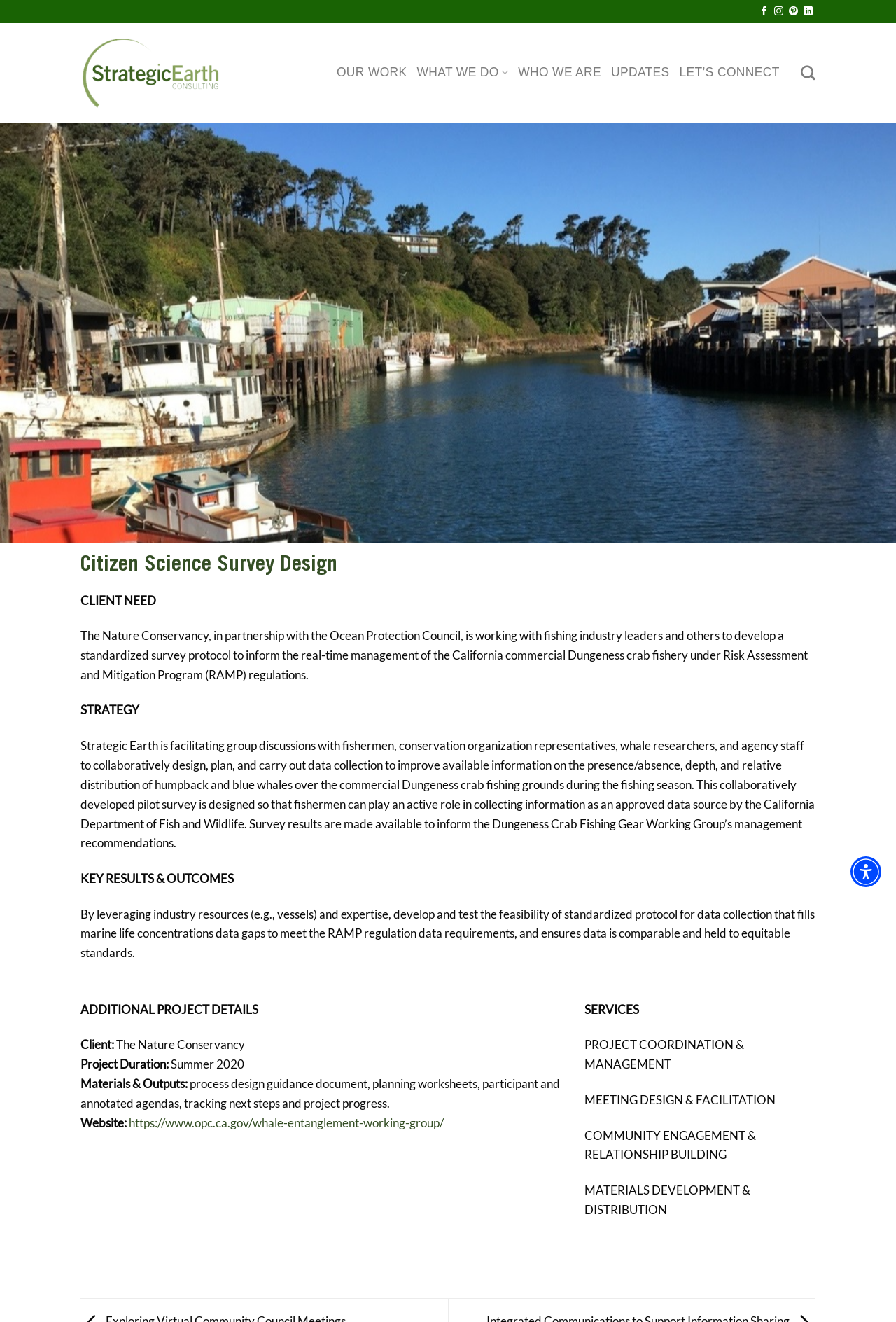What is the role of fishermen in the survey?
Answer the question based on the image using a single word or a brief phrase.

To collect information as an approved data source